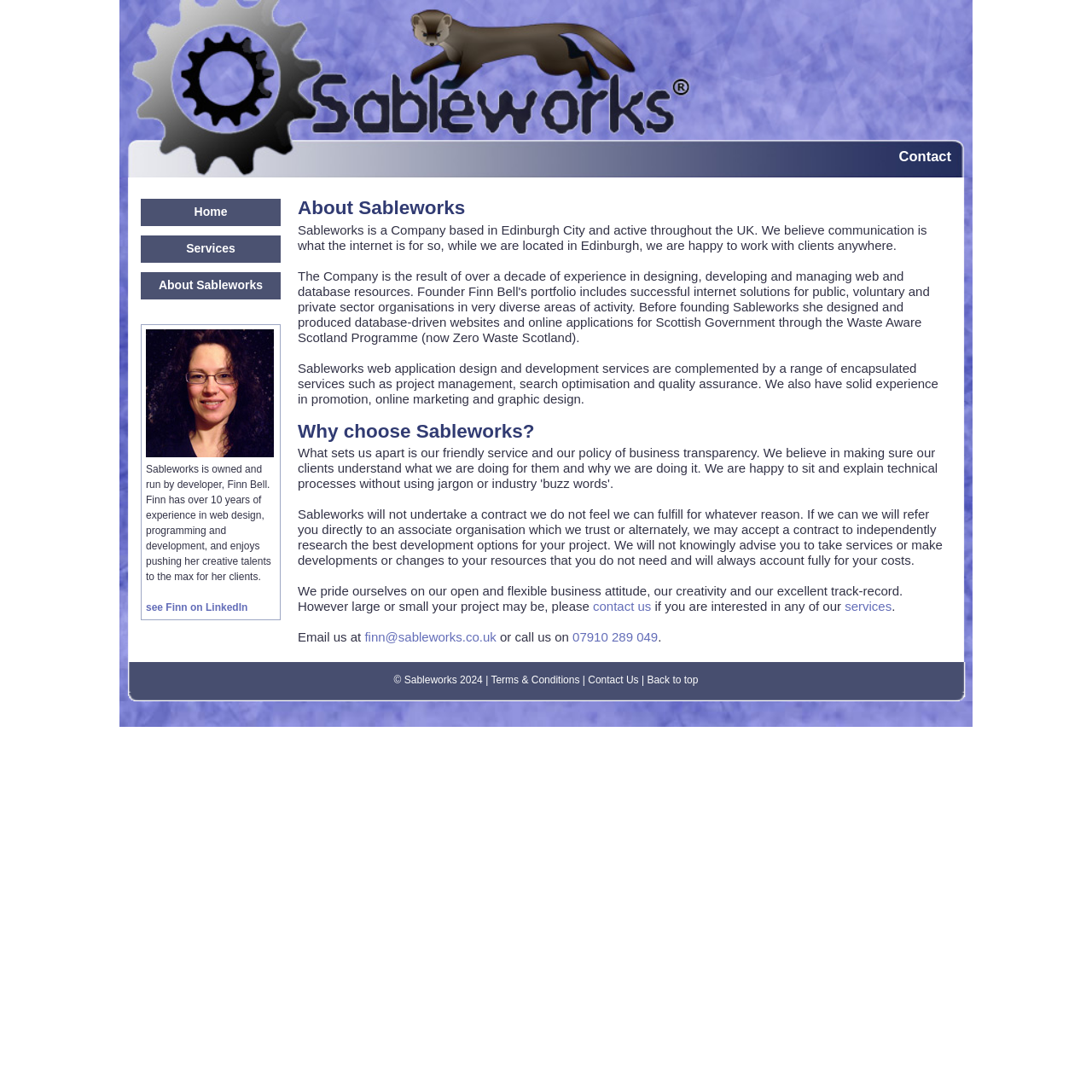Locate the UI element described by see Finn on LinkedIn in the provided webpage screenshot. Return the bounding box coordinates in the format (top-left x, top-left y, bottom-right x, bottom-right y), ensuring all values are between 0 and 1.

[0.134, 0.551, 0.227, 0.562]